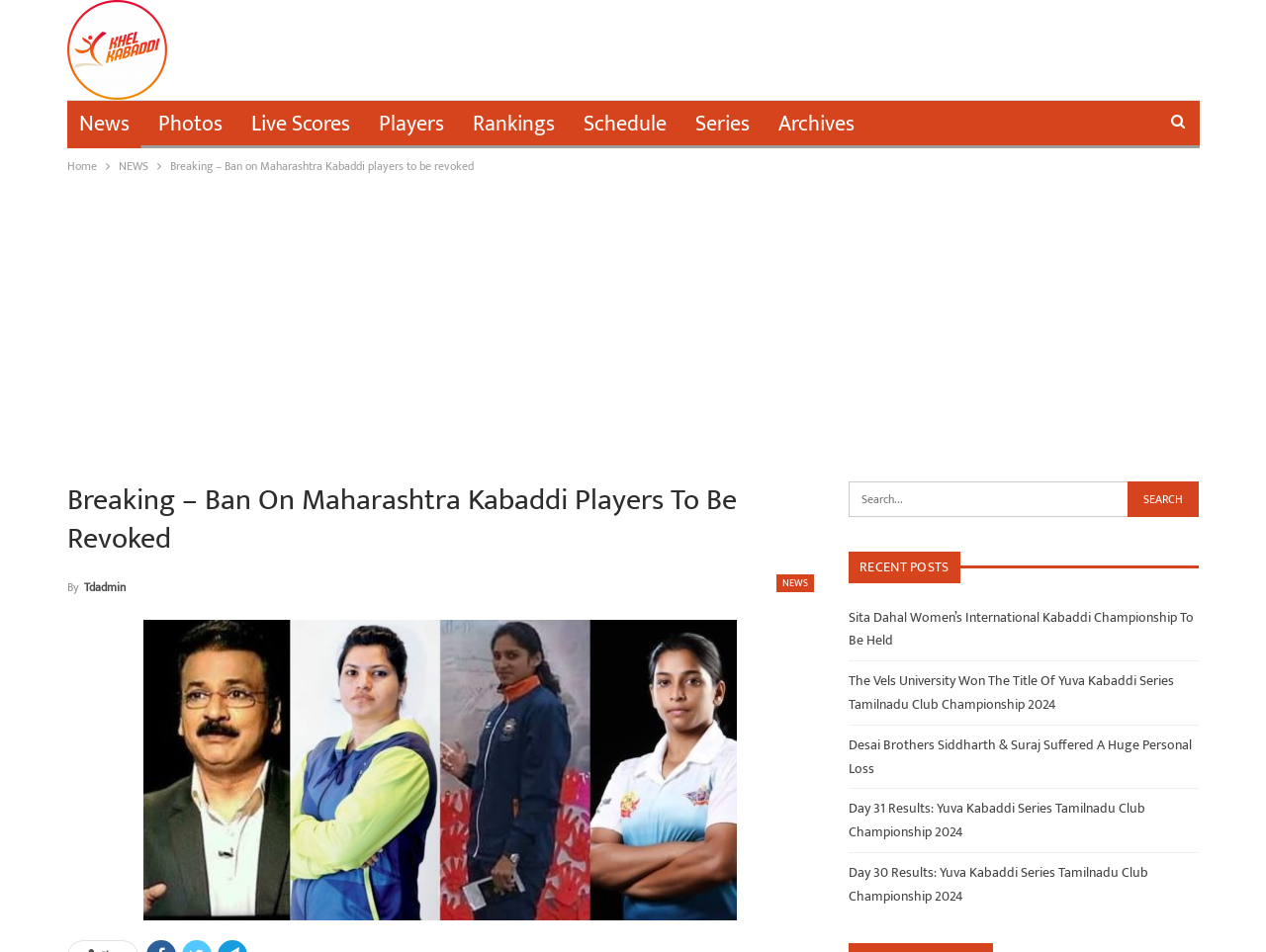What is the name of the website? Examine the screenshot and reply using just one word or a brief phrase.

Khel Kabaddi